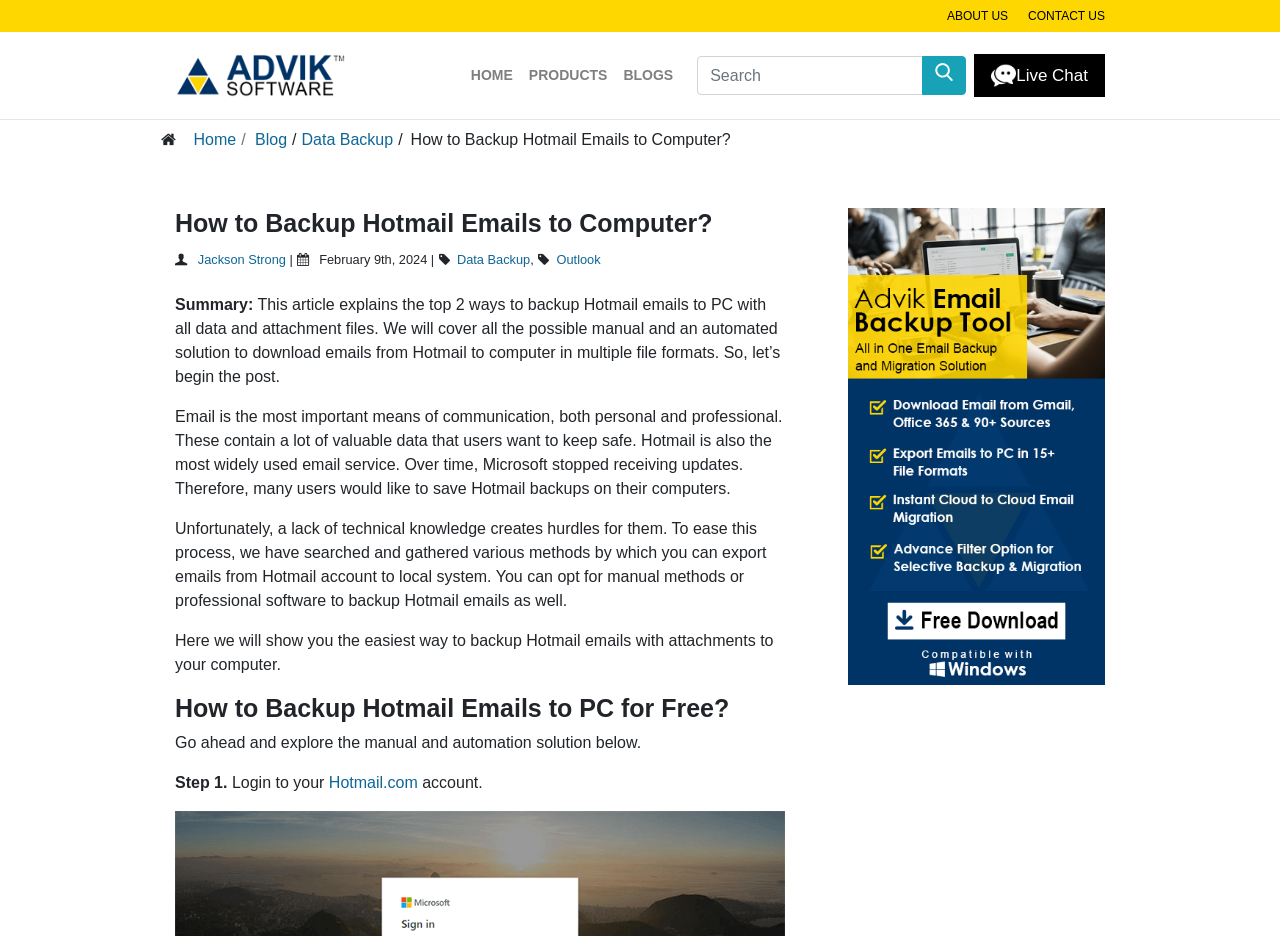Identify and provide the main heading of the webpage.

How to Backup Hotmail Emails to Computer?